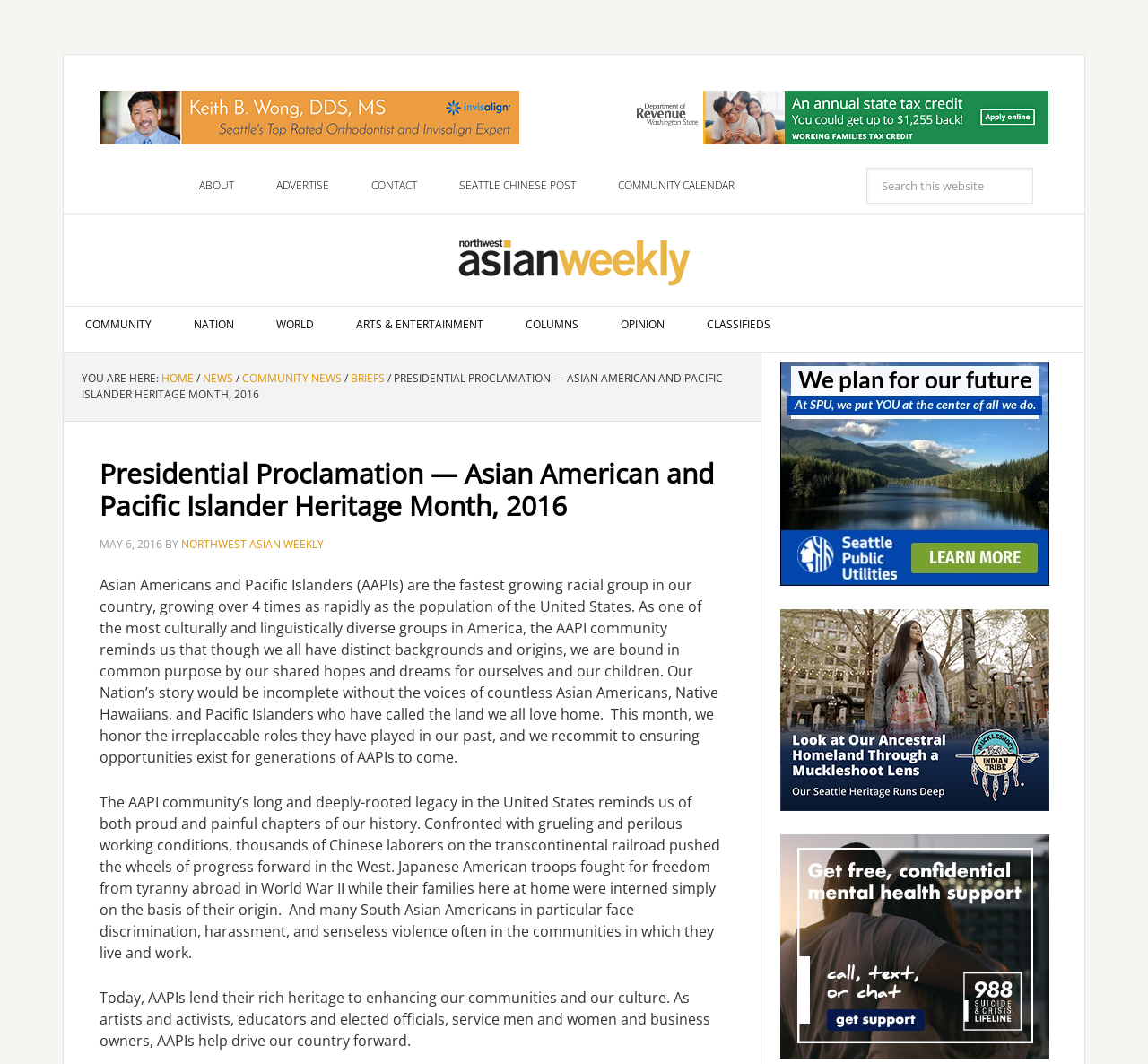What is the purpose of the month?
Based on the screenshot, give a detailed explanation to answer the question.

I found the answer by understanding the context of the webpage, which is about Asian American and Pacific Islander Heritage Month, and the text mentions that this month is to honor the AAPI community.